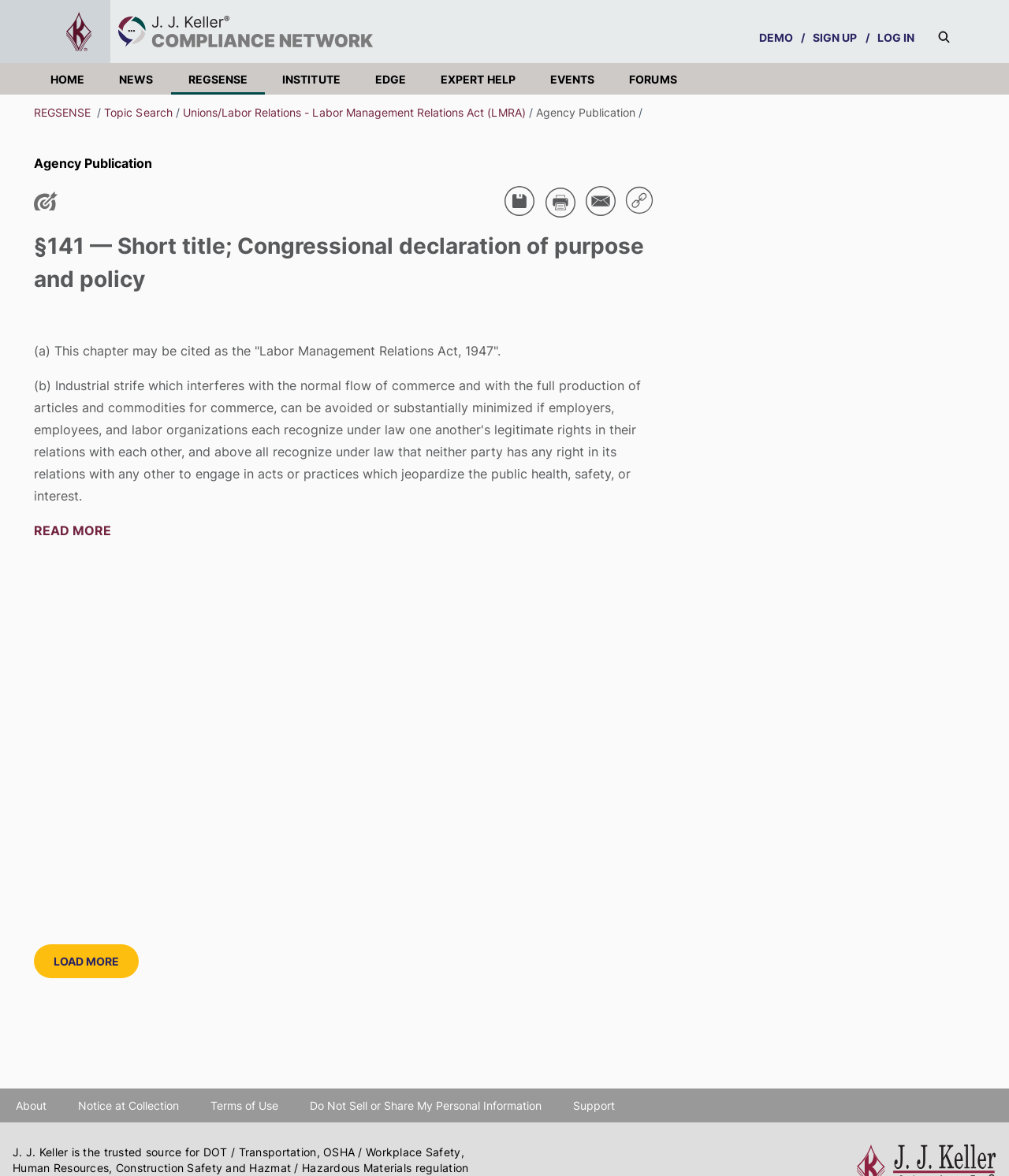Find and extract the text of the primary heading on the webpage.

§141 — Short title; Congressional declaration of purpose and policy